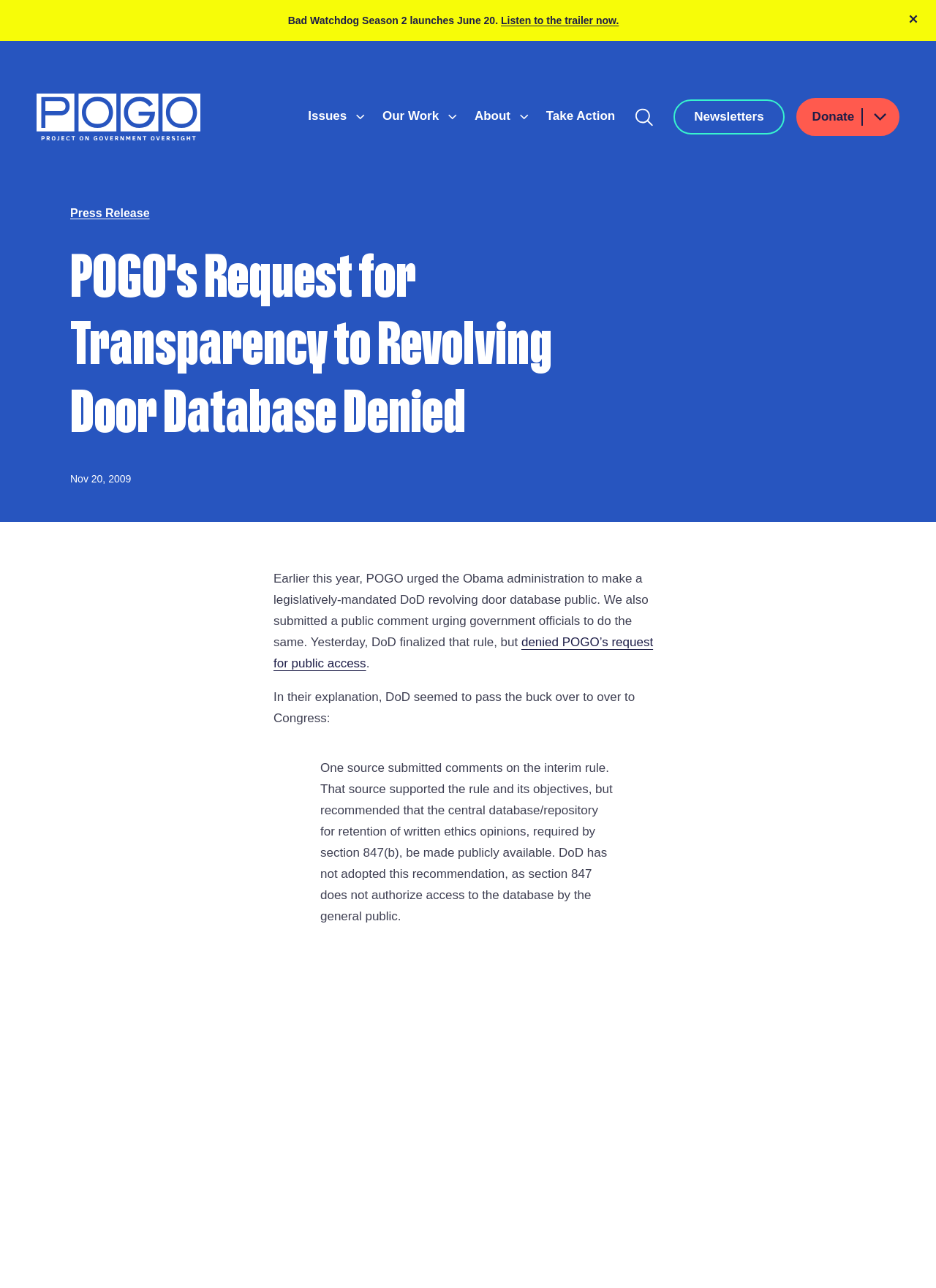Identify the bounding box coordinates for the UI element described as: "Press Release". The coordinates should be provided as four floats between 0 and 1: [left, top, right, bottom].

[0.075, 0.161, 0.16, 0.17]